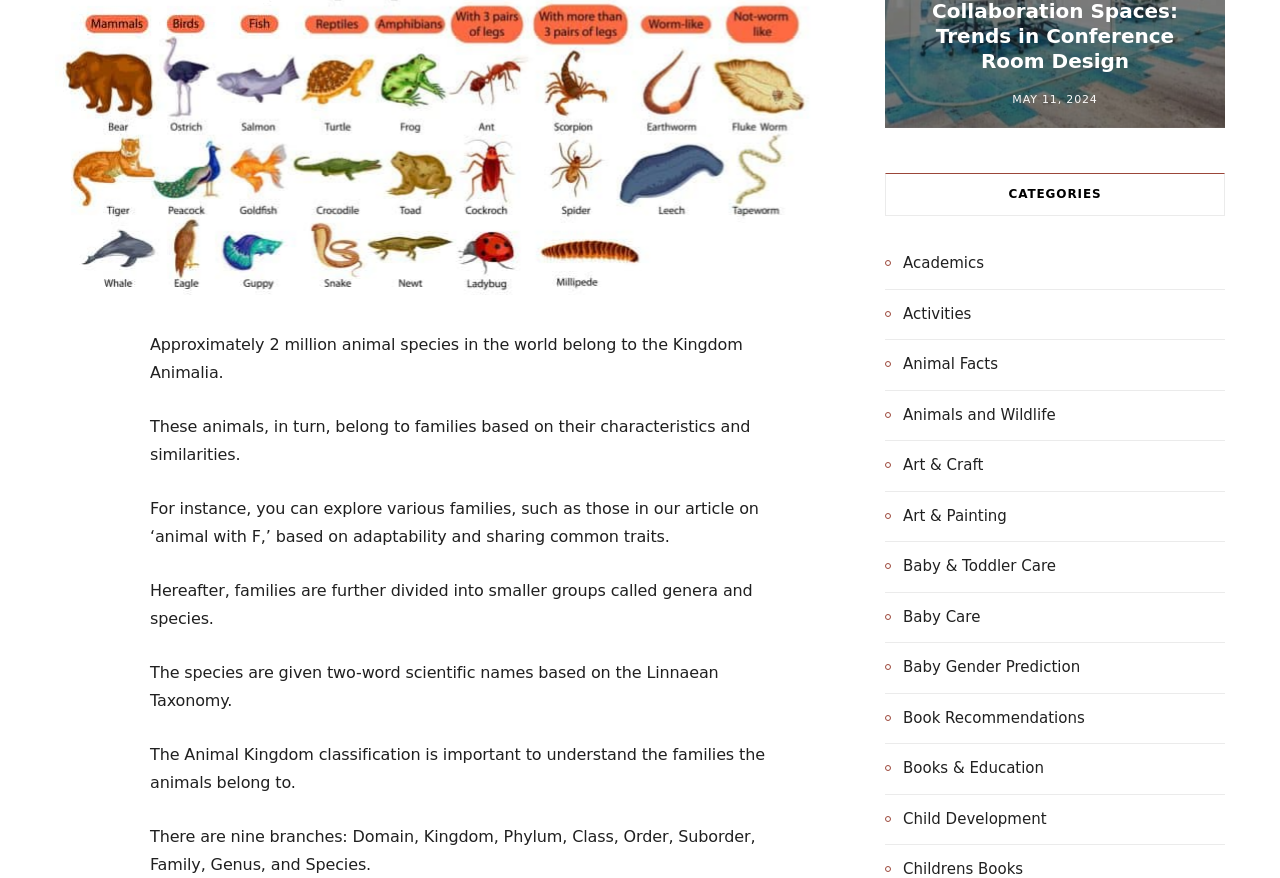Please determine the bounding box coordinates for the element with the description: "Site Map".

None